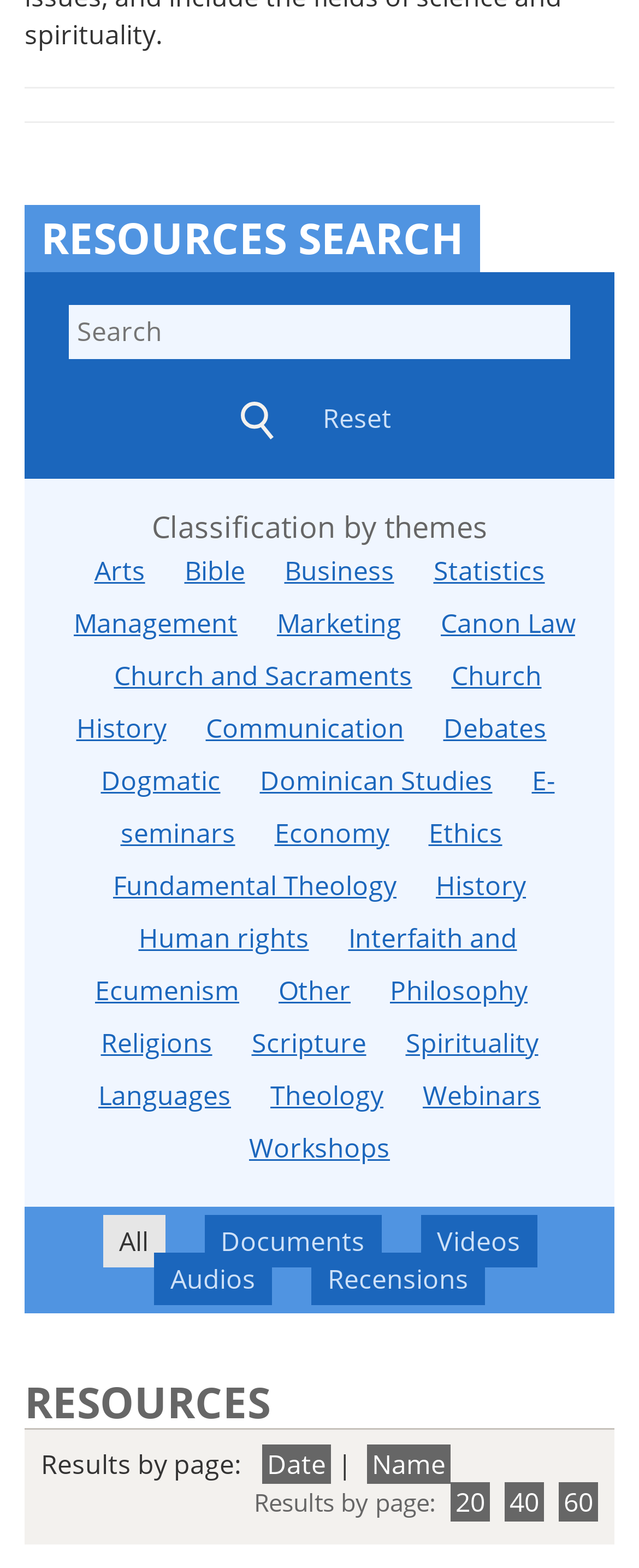Identify the bounding box for the UI element that is described as follows: "Interfaith and Ecumenism".

[0.149, 0.586, 0.809, 0.643]